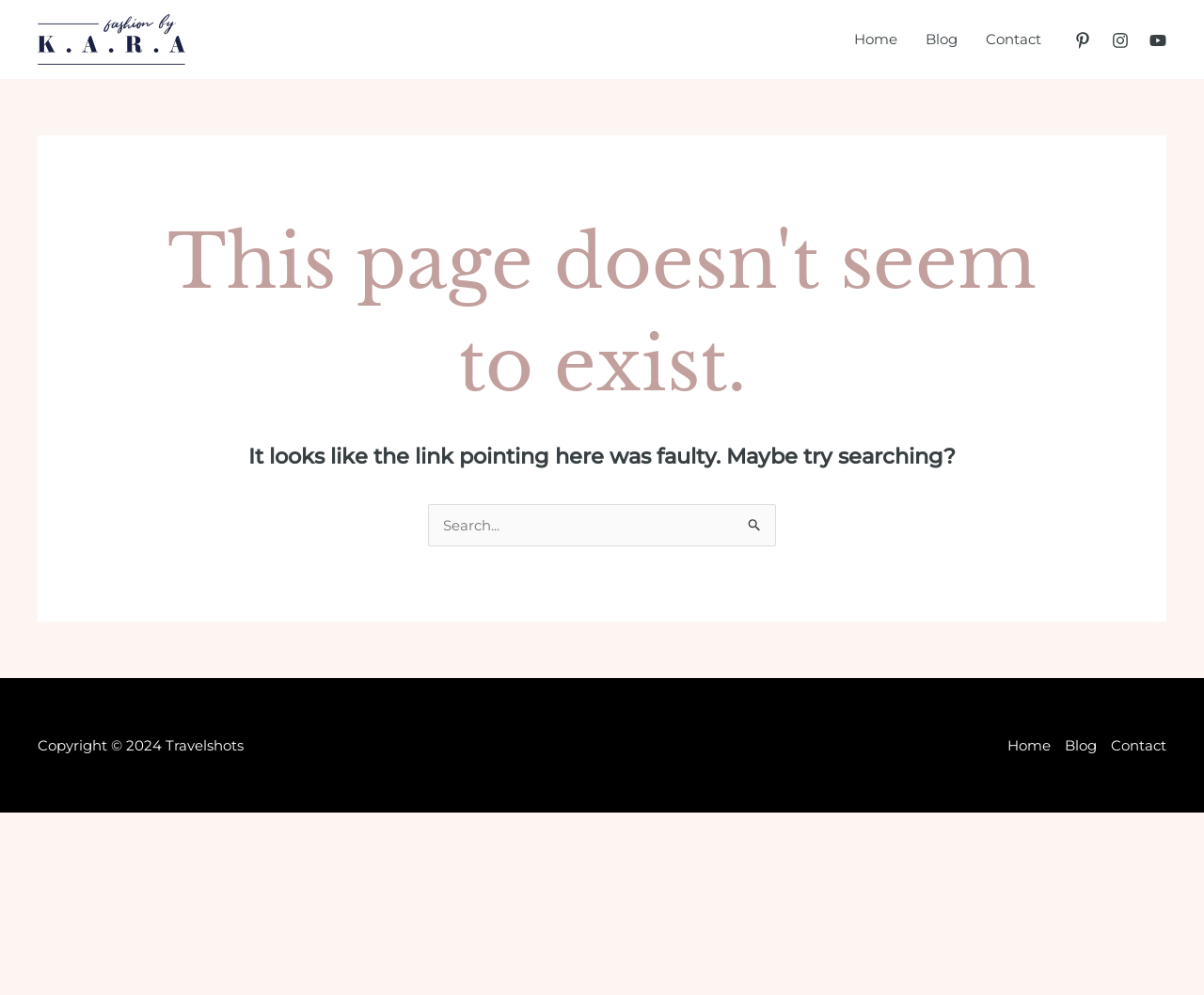Please find the bounding box coordinates for the clickable element needed to perform this instruction: "go to home page".

[0.698, 0.006, 0.757, 0.073]